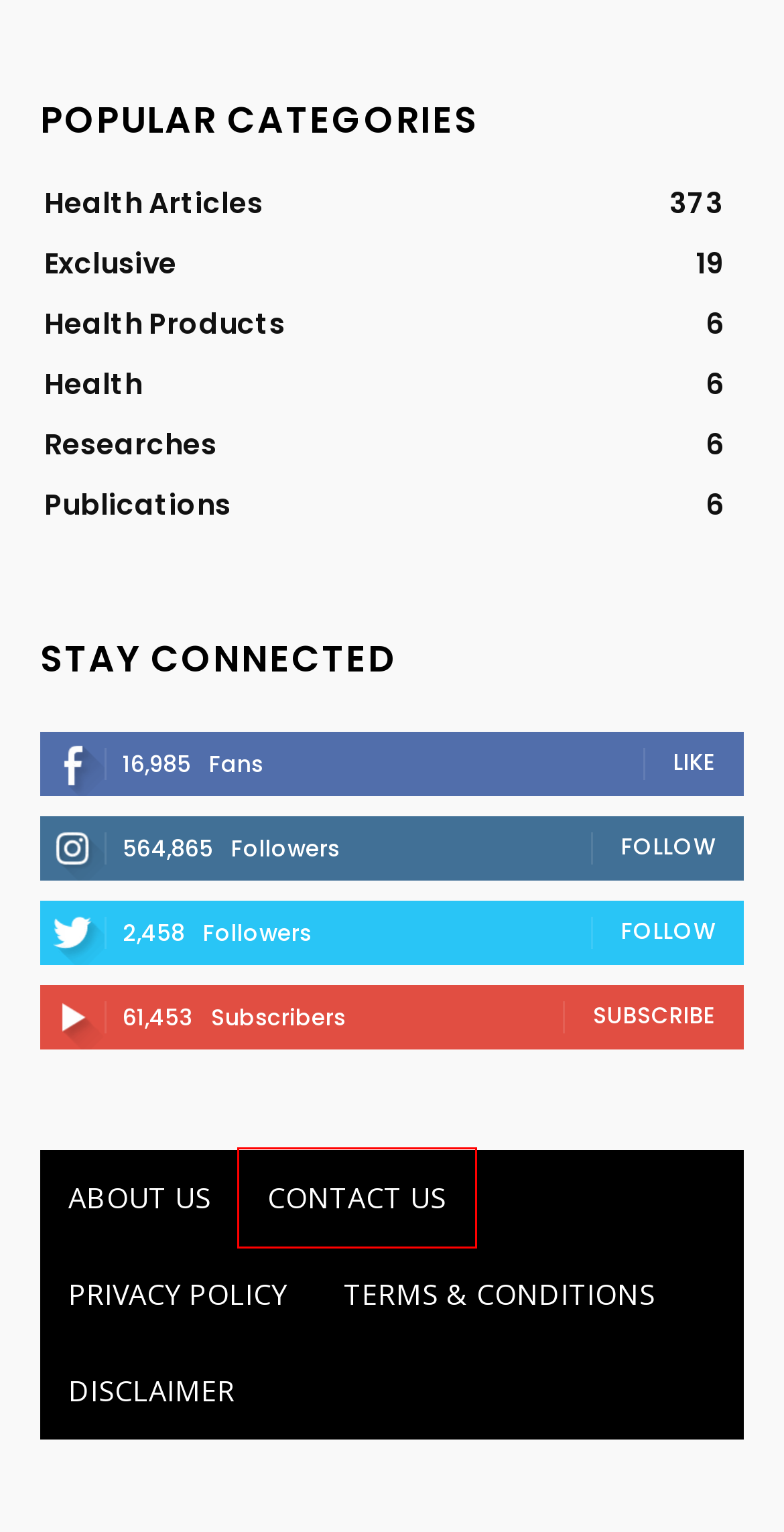Examine the screenshot of the webpage, which has a red bounding box around a UI element. Select the webpage description that best fits the new webpage after the element inside the red bounding box is clicked. Here are the choices:
A. Medical News Times Publications
B. Health Archives - Medical News Times
C. Medical News Times Researches
D. Contact Us - Medical News Times
E. About Us - Medical News Times
F. Medical News Times Health Products
G. Terms & Conditions - Medical News Times
H. Medical News Times - Health Care Solutions

D